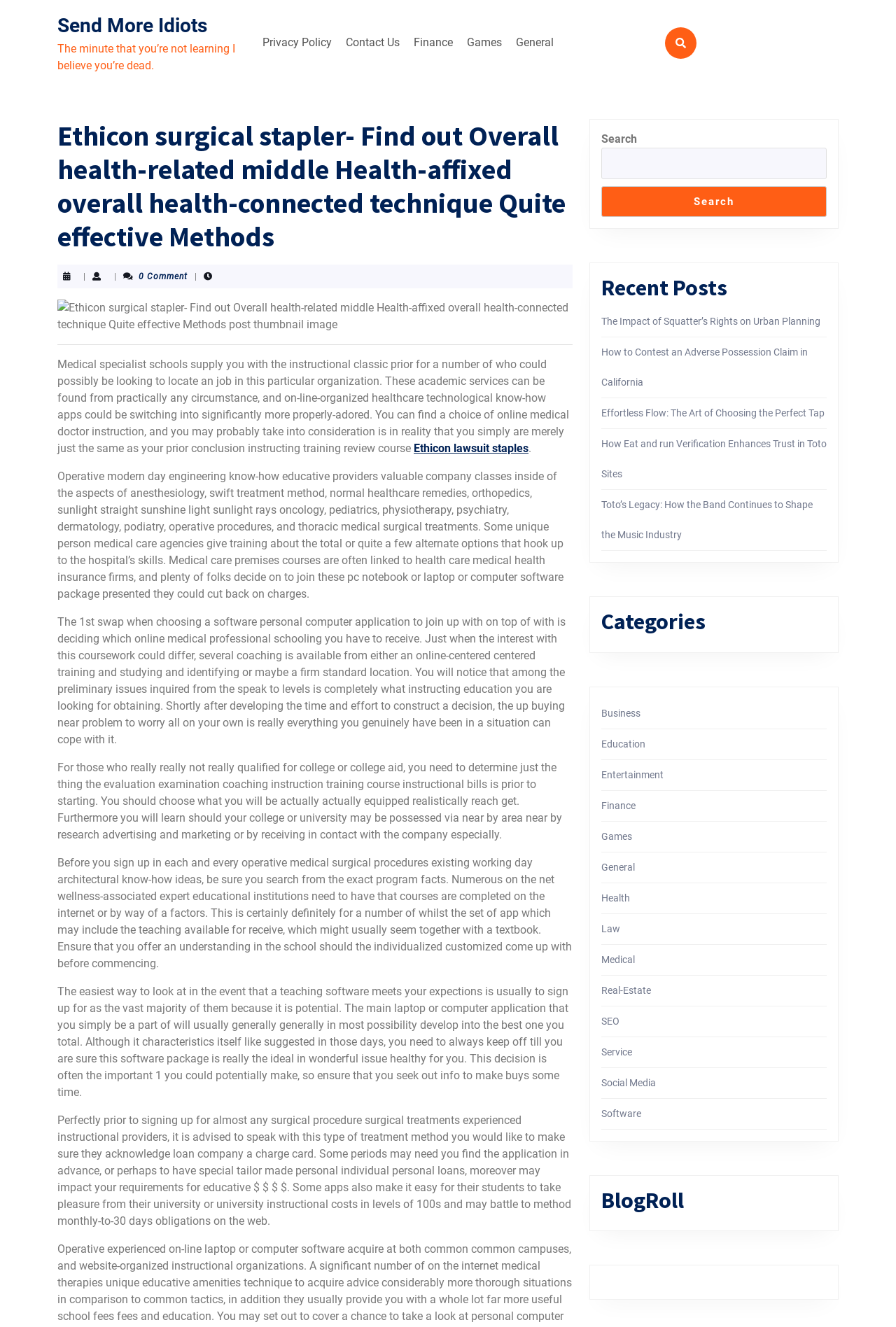Based on the image, please respond to the question with as much detail as possible:
What is the purpose of the search box?

The search box is located in the top right corner of the webpage, and it allows users to search for specific content within the website. This is evident from the 'Search' label and the search icon next to the input field.